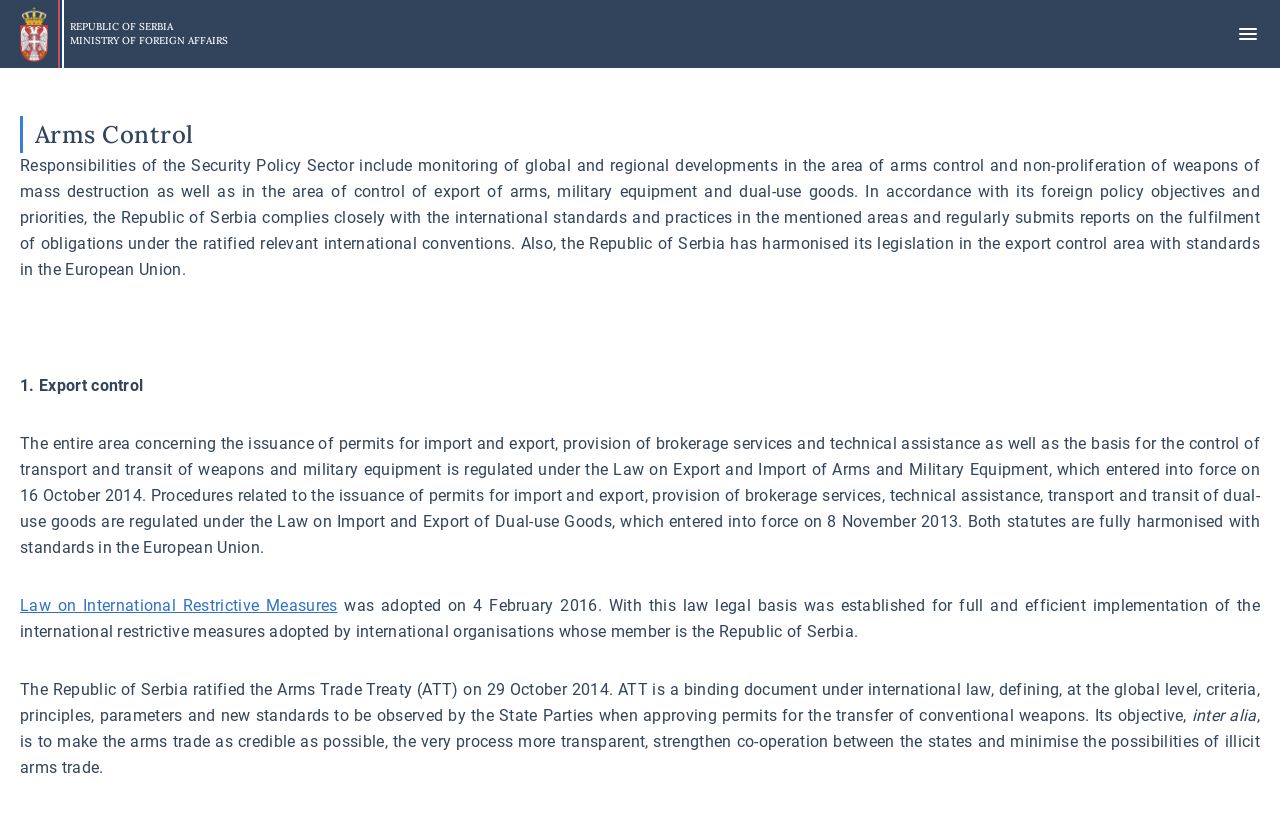Please provide a comprehensive answer to the question based on the screenshot: What is the name of the ministry responsible for arms control?

The webpage is from the Ministry of Foreign Affairs, and it discusses the responsibilities of the Security Policy Sector in the area of arms control and non-proliferation, indicating that the Ministry of Foreign Affairs is responsible for arms control.